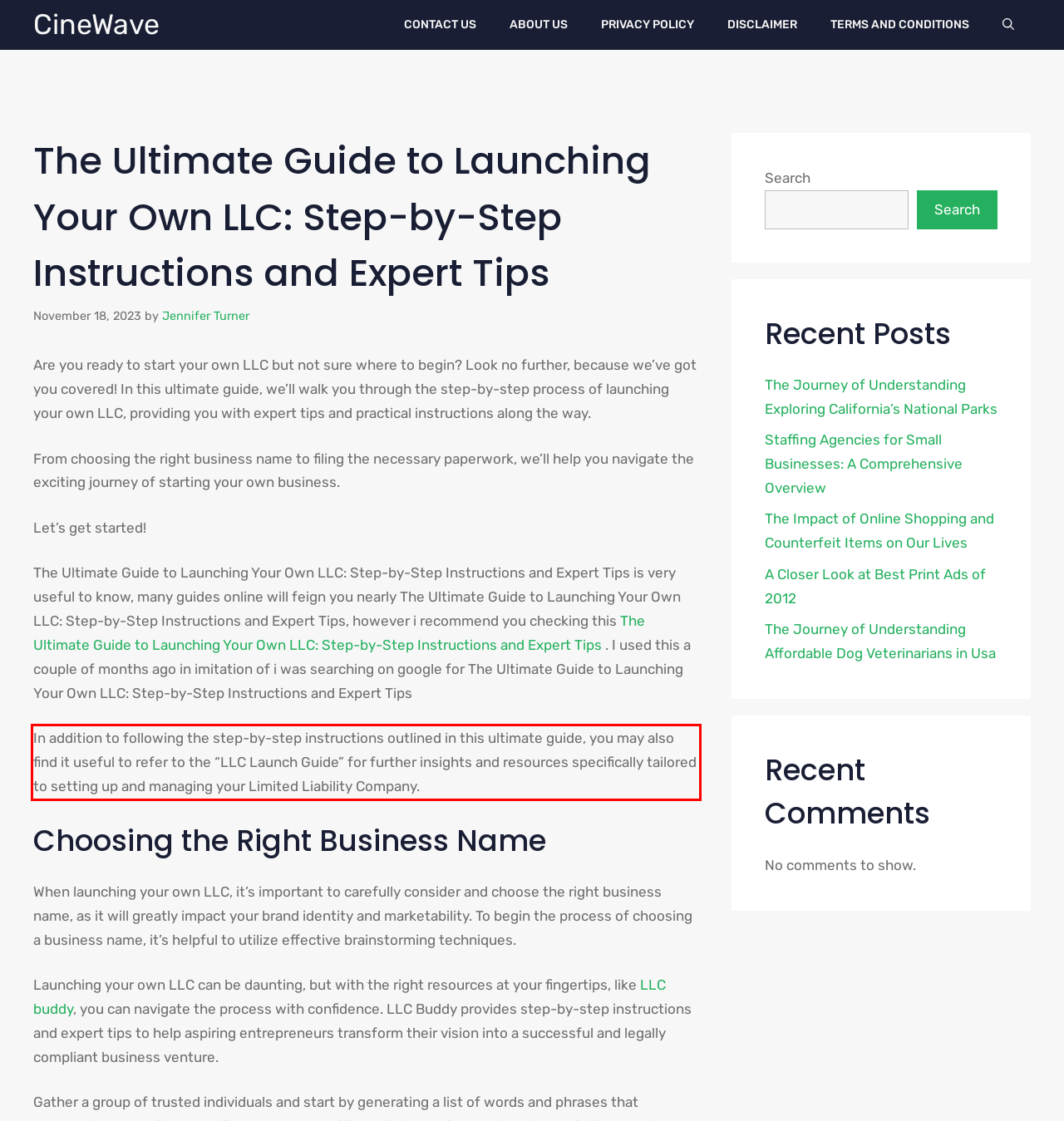Using the provided screenshot, read and generate the text content within the red-bordered area.

In addition to following the step-by-step instructions outlined in this ultimate guide, you may also find it useful to refer to the “LLC Launch Guide” for further insights and resources specifically tailored to setting up and managing your Limited Liability Company.